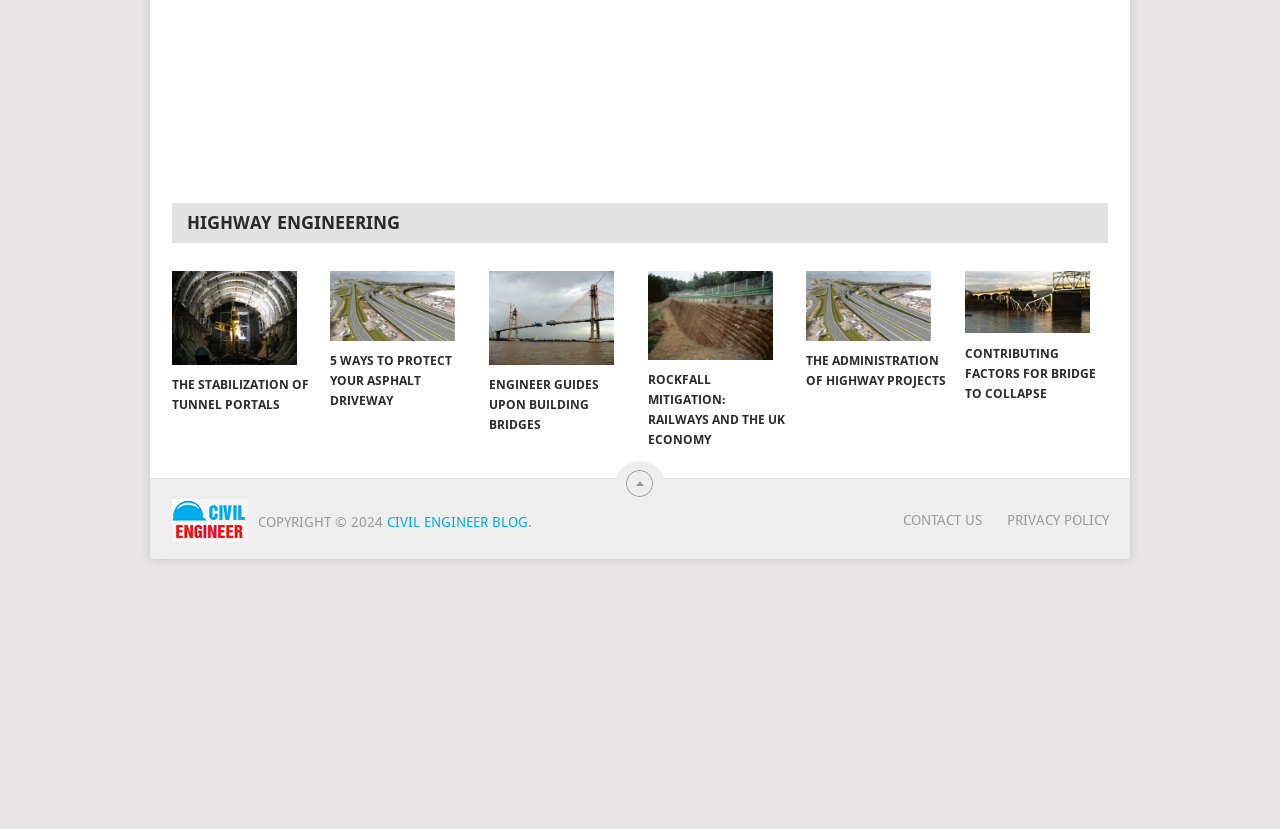What is the topic of the first link?
Look at the image and answer with only one word or phrase.

Tunnel Construction